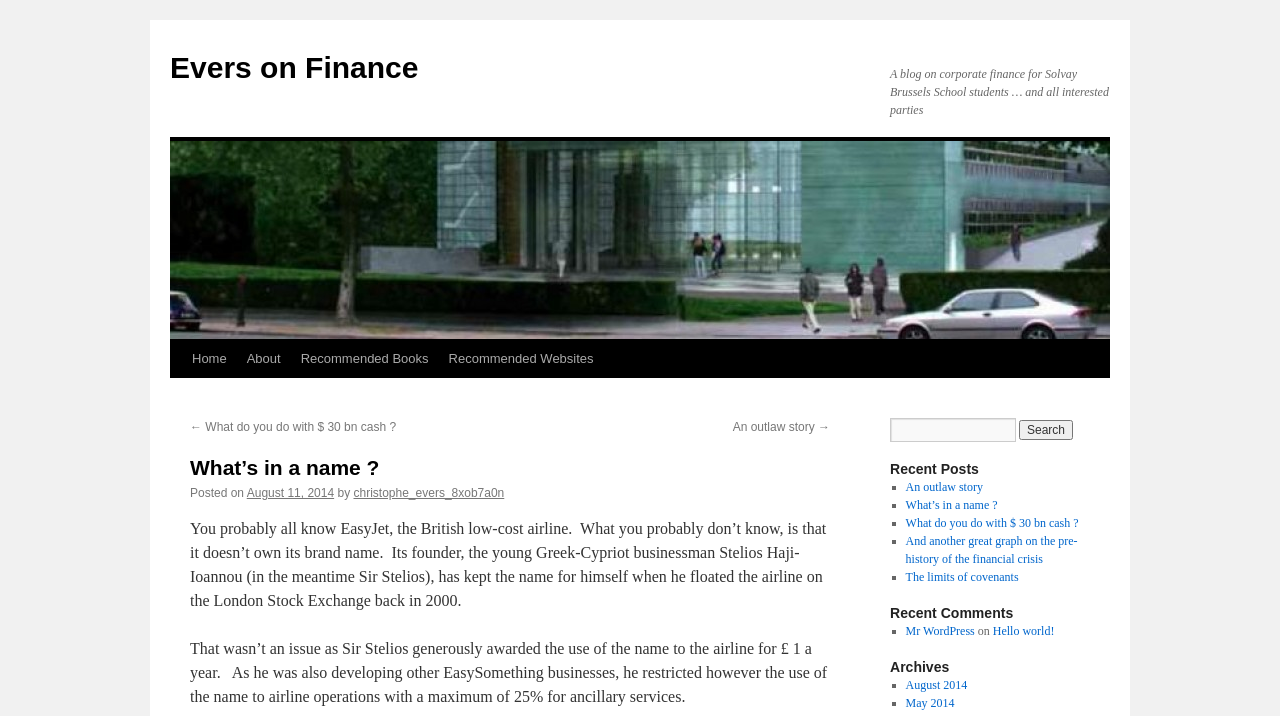Respond to the question below with a single word or phrase:
How many recent posts are listed on the webpage?

5